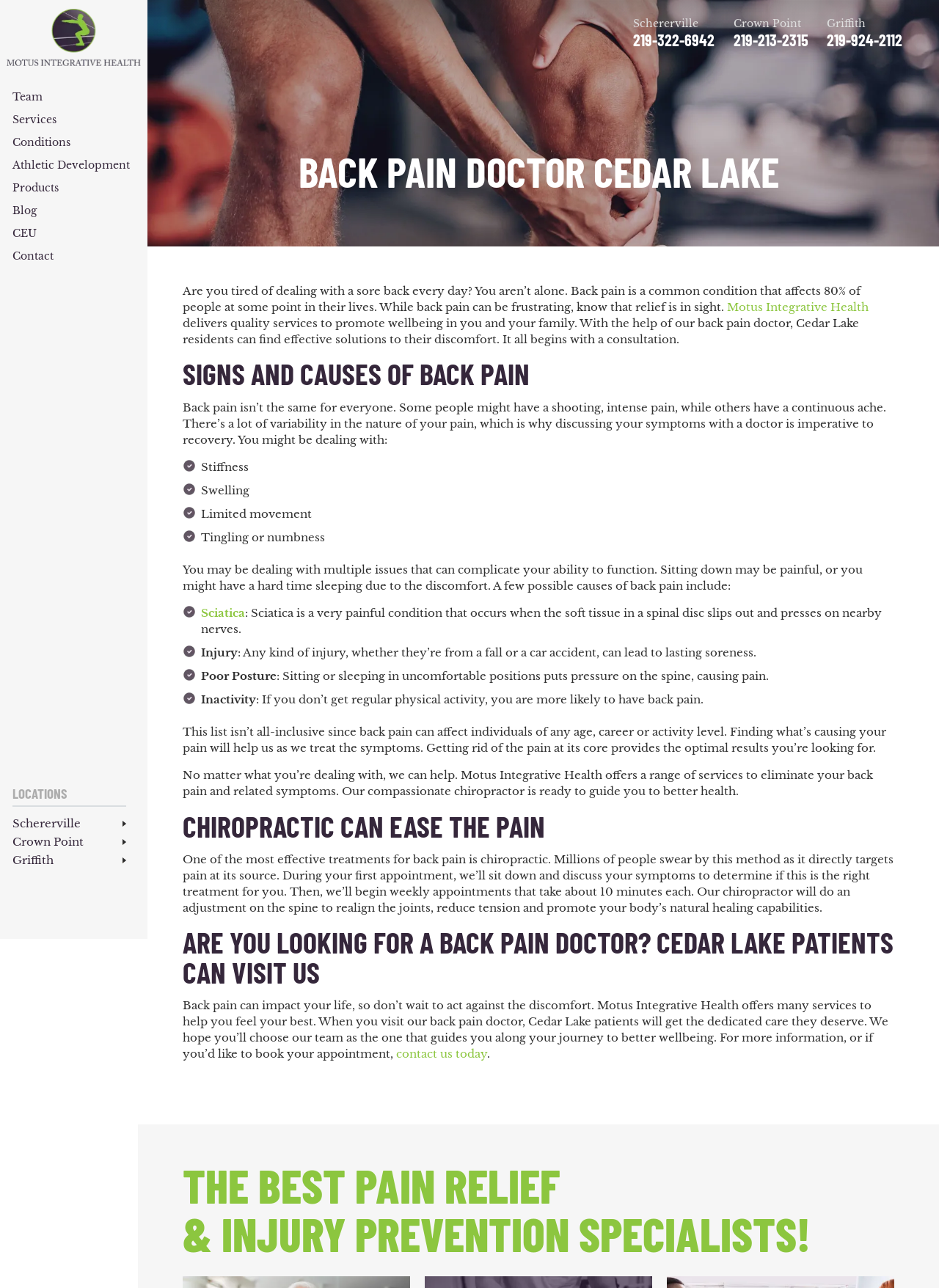Determine the bounding box coordinates for the HTML element described here: "Motus Integrative Health".

[0.771, 0.233, 0.925, 0.244]